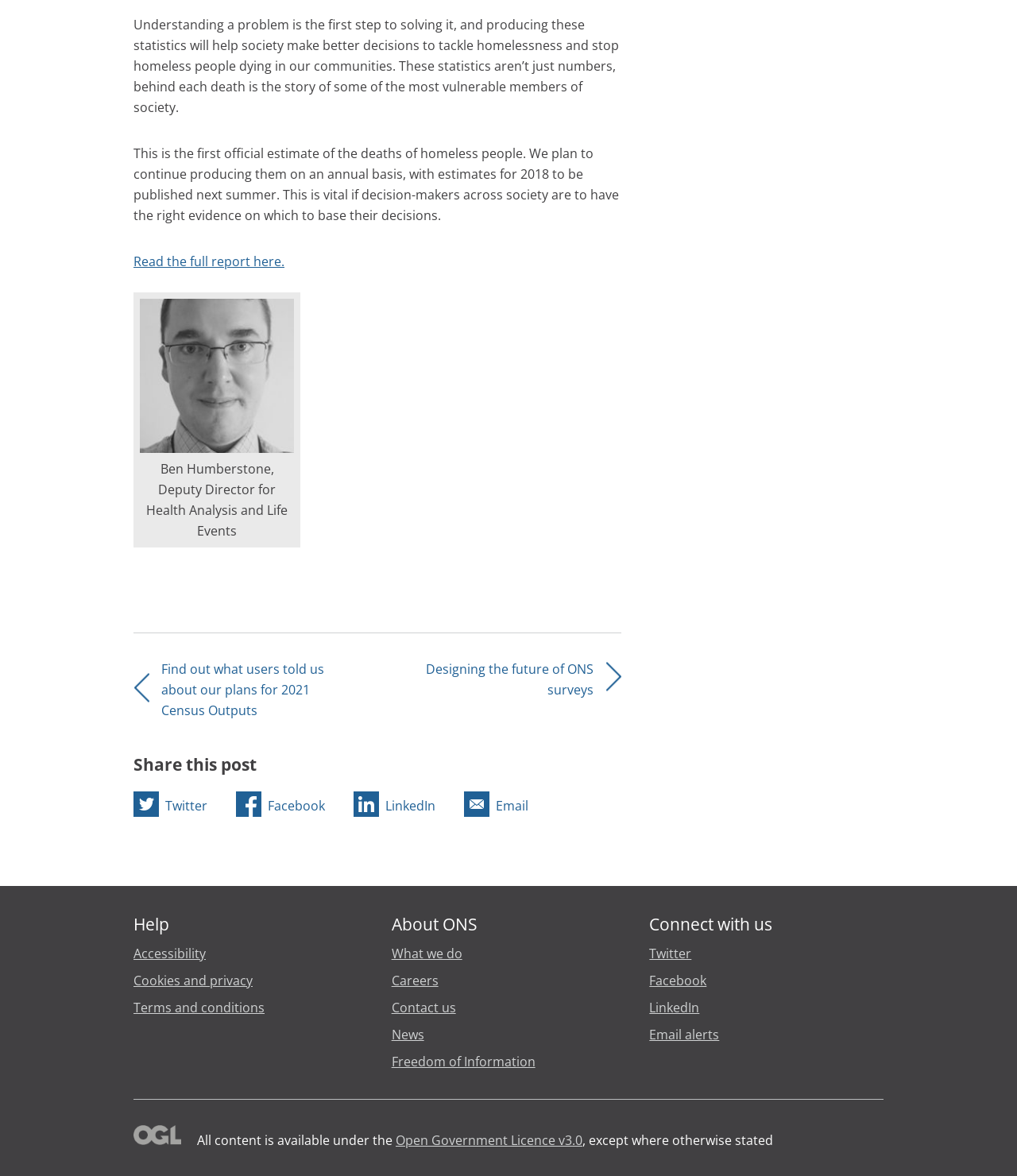Refer to the screenshot and give an in-depth answer to this question: What is the license under which the webpage's content is available?

The webpage's footer section mentions that all content is available under the Open Government Licence v3.0, except where otherwise stated.